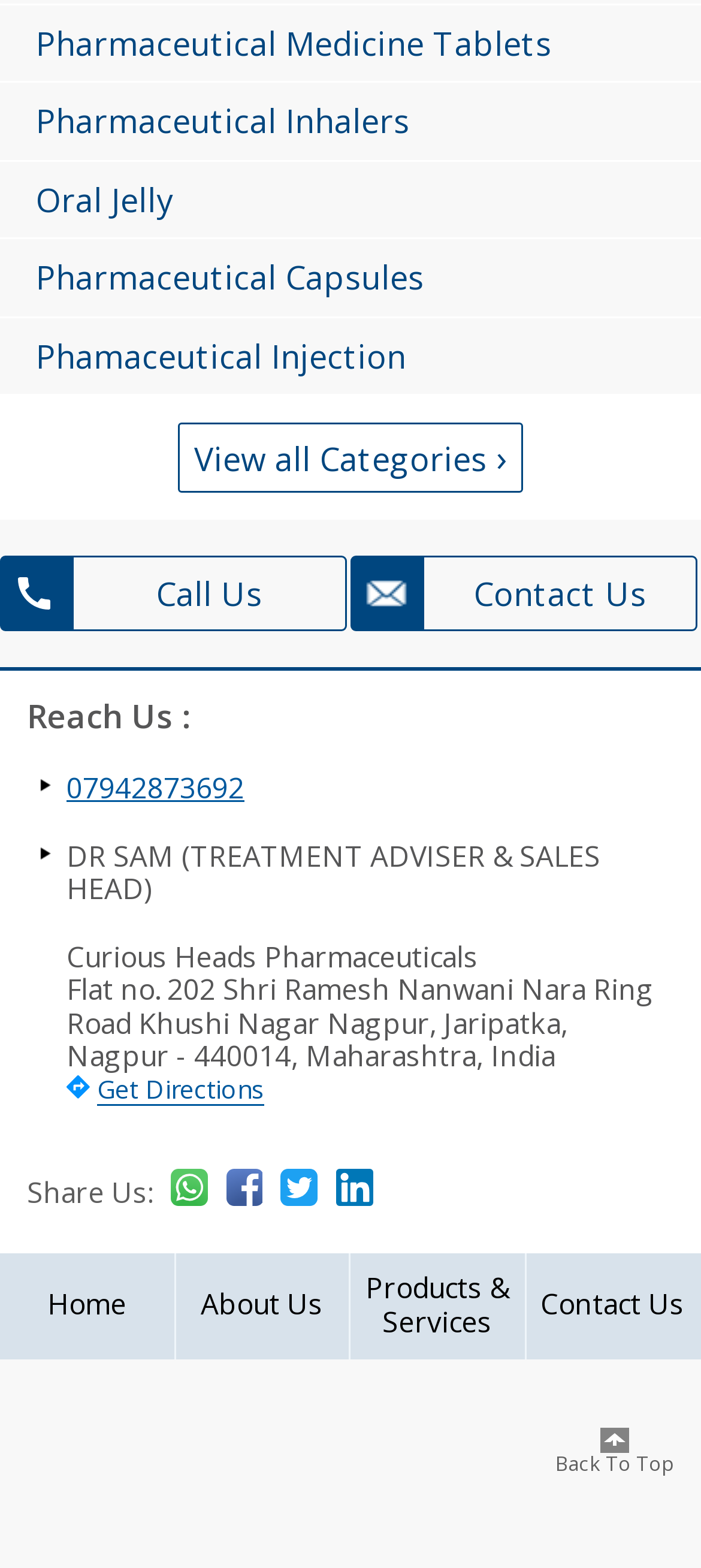Determine the bounding box coordinates for the UI element with the following description: "parent_node: Share Us:". The coordinates should be four float numbers between 0 and 1, represented as [left, top, right, bottom].

[0.454, 0.745, 0.532, 0.776]